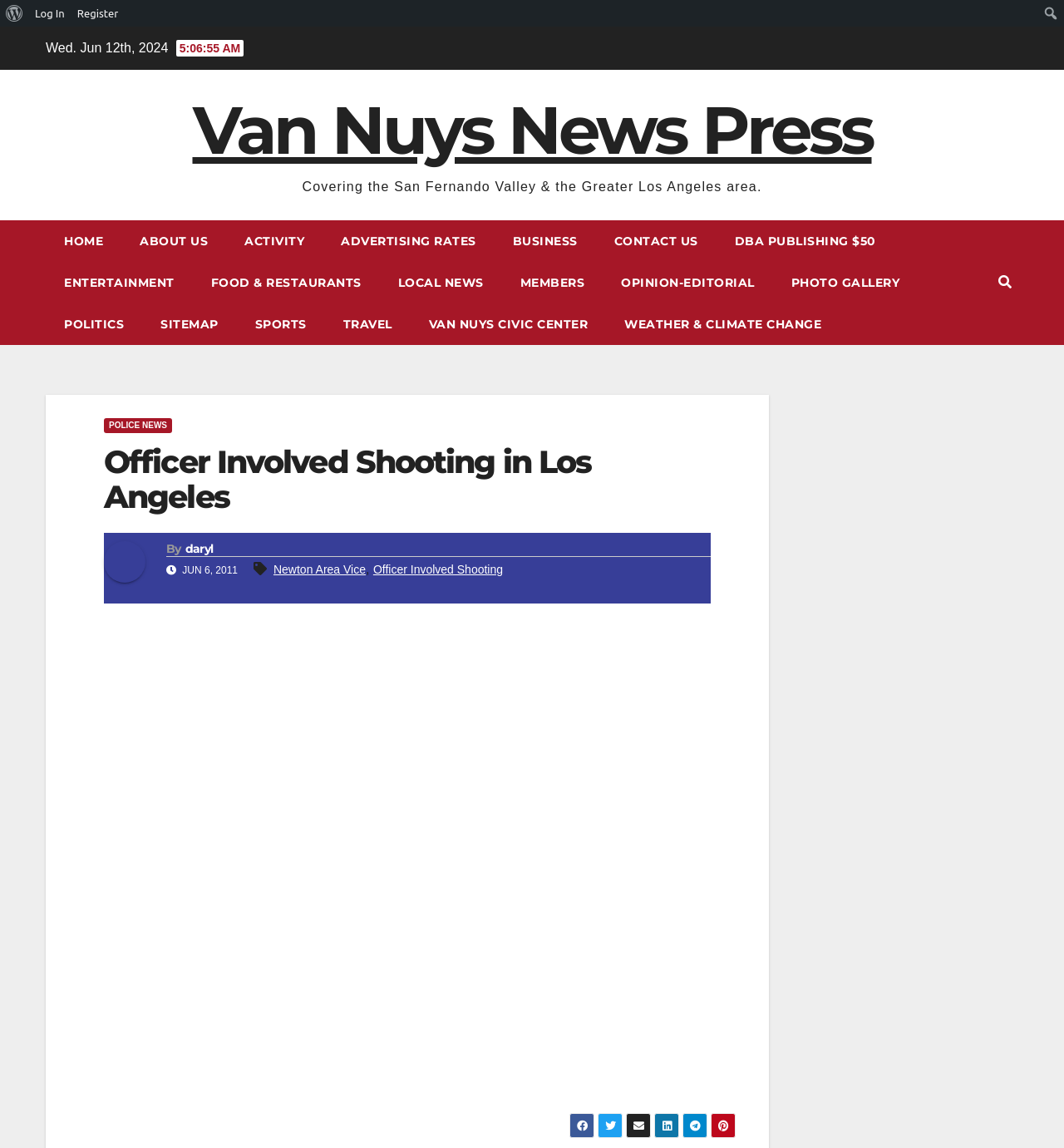Provide the bounding box coordinates in the format (top-left x, top-left y, bottom-right x, bottom-right y). All values are floating point numbers between 0 and 1. Determine the bounding box coordinate of the UI element described as: Van Nuys News Press

[0.181, 0.078, 0.819, 0.148]